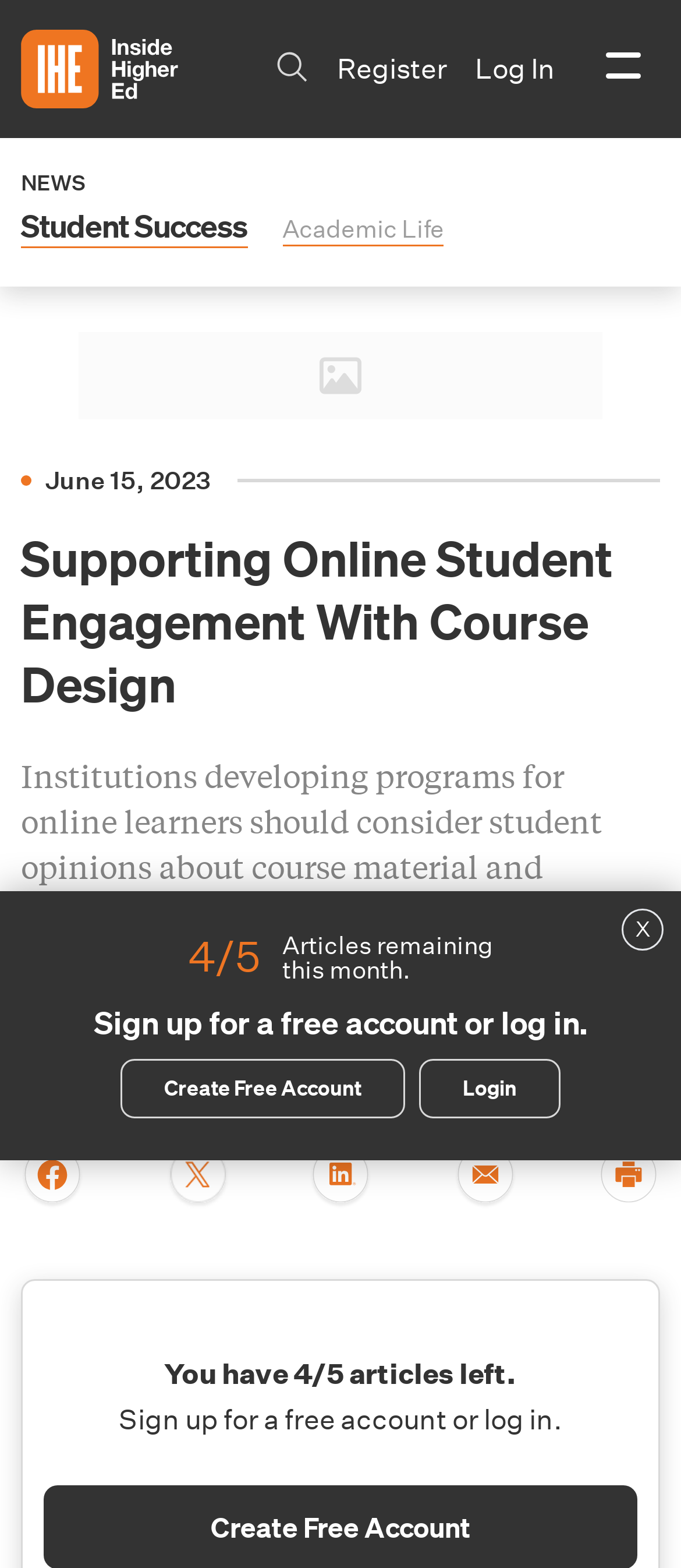Determine the bounding box coordinates of the section to be clicked to follow the instruction: "Share this article to Facebook". The coordinates should be given as four float numbers between 0 and 1, formatted as [left, top, right, bottom].

[0.031, 0.731, 0.123, 0.771]